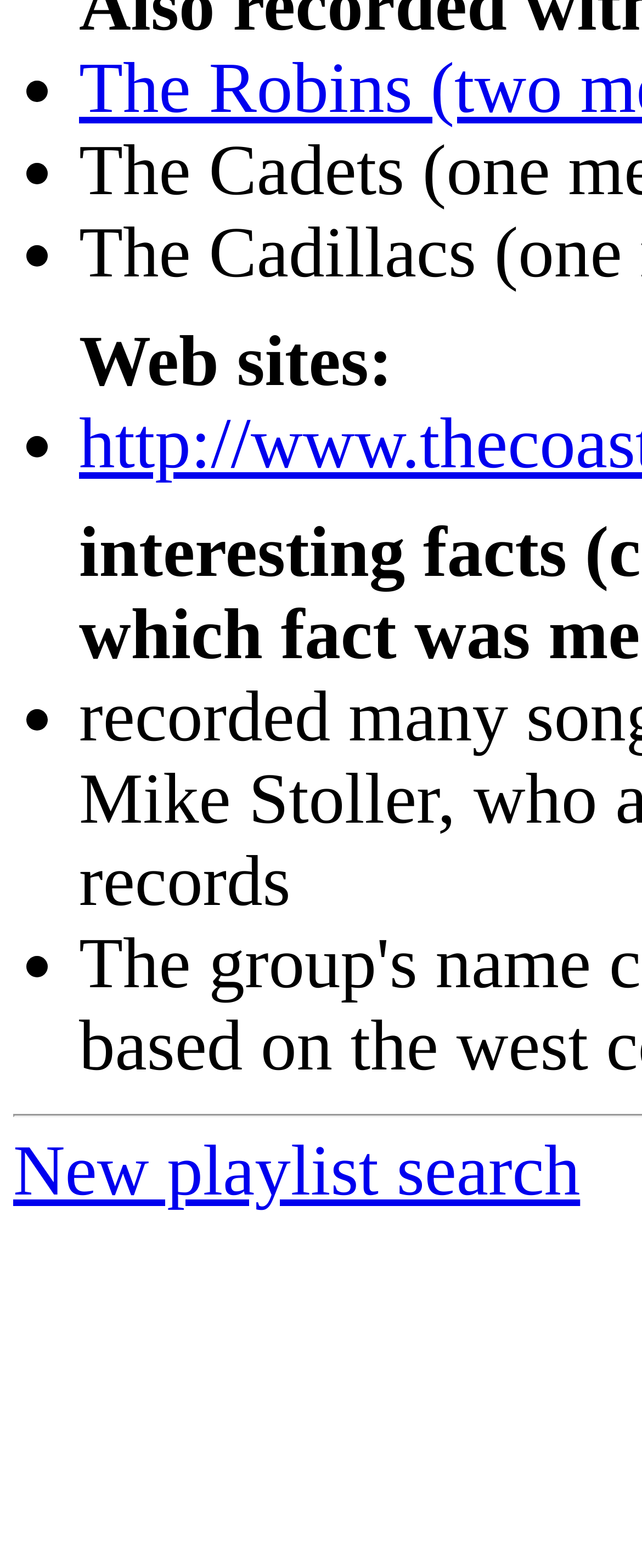What is the purpose of the list markers? Analyze the screenshot and reply with just one word or a short phrase.

To indicate list items